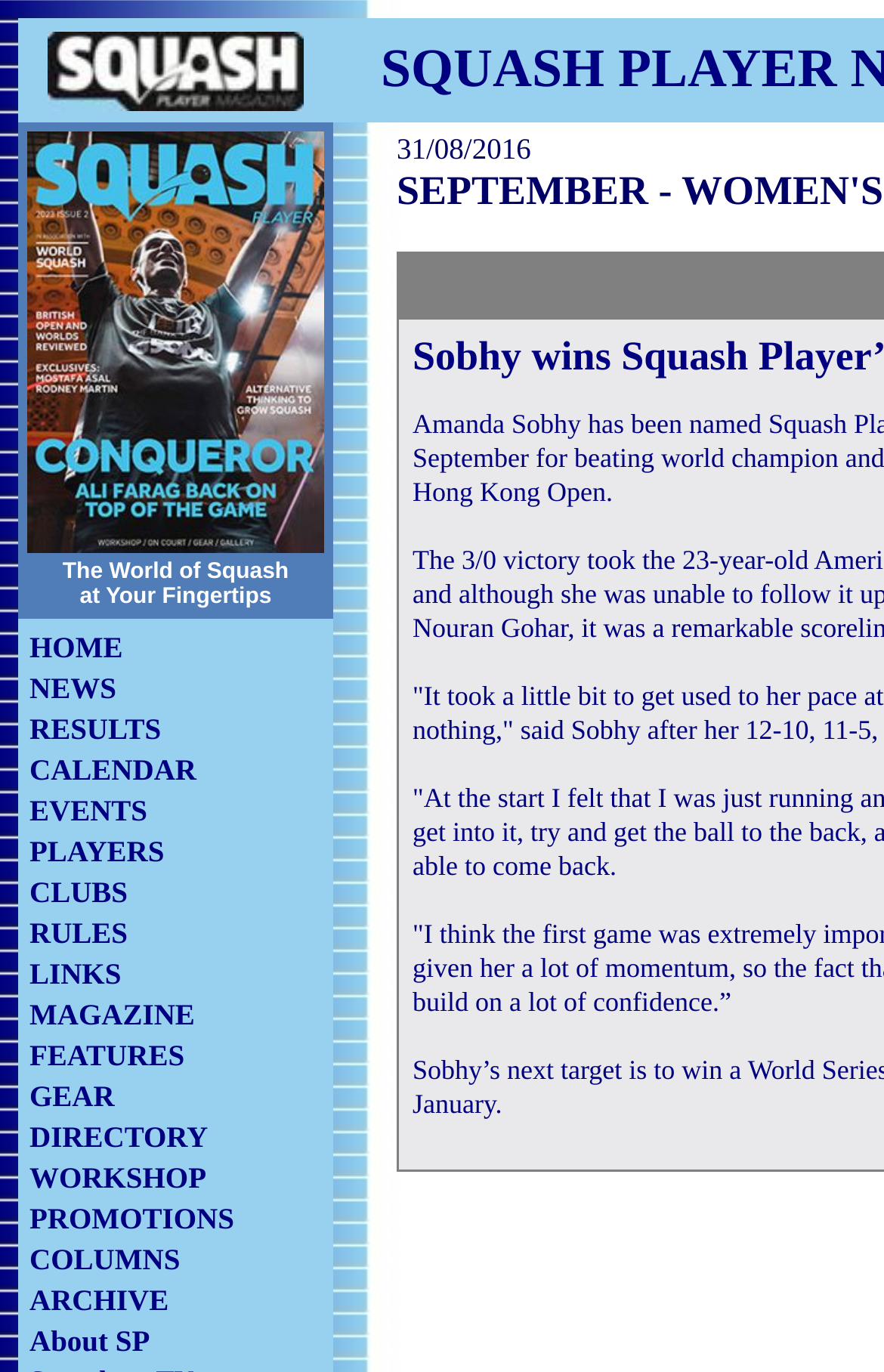Identify the bounding box coordinates of the region that should be clicked to execute the following instruction: "Browse the RESULTS section".

[0.033, 0.519, 0.182, 0.544]